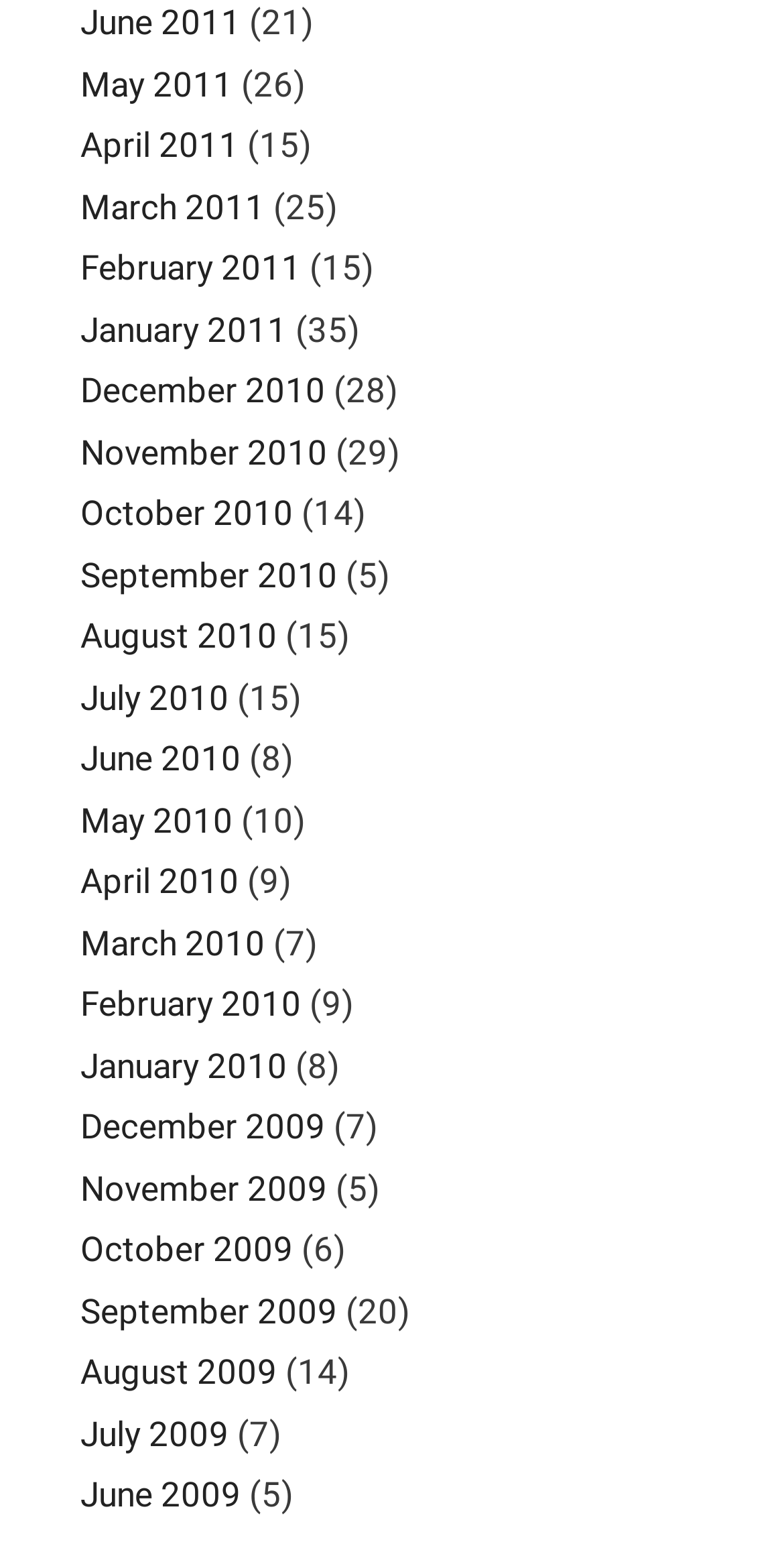Please identify the bounding box coordinates of the element on the webpage that should be clicked to follow this instruction: "Select the 'Grösse'". The bounding box coordinates should be given as four float numbers between 0 and 1, formatted as [left, top, right, bottom].

None